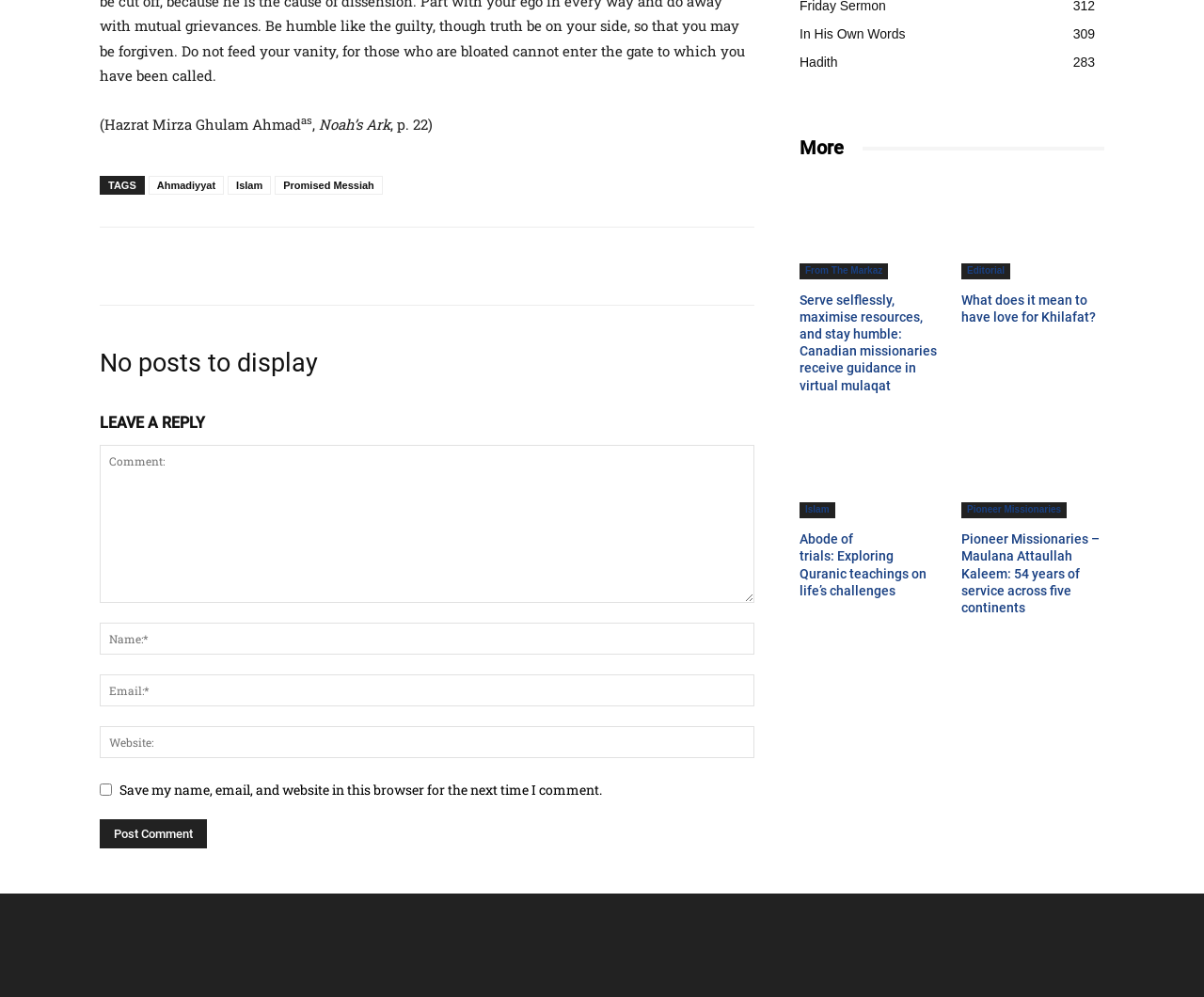Please pinpoint the bounding box coordinates for the region I should click to adhere to this instruction: "Click on the 'Post Comment' button".

[0.083, 0.821, 0.172, 0.851]